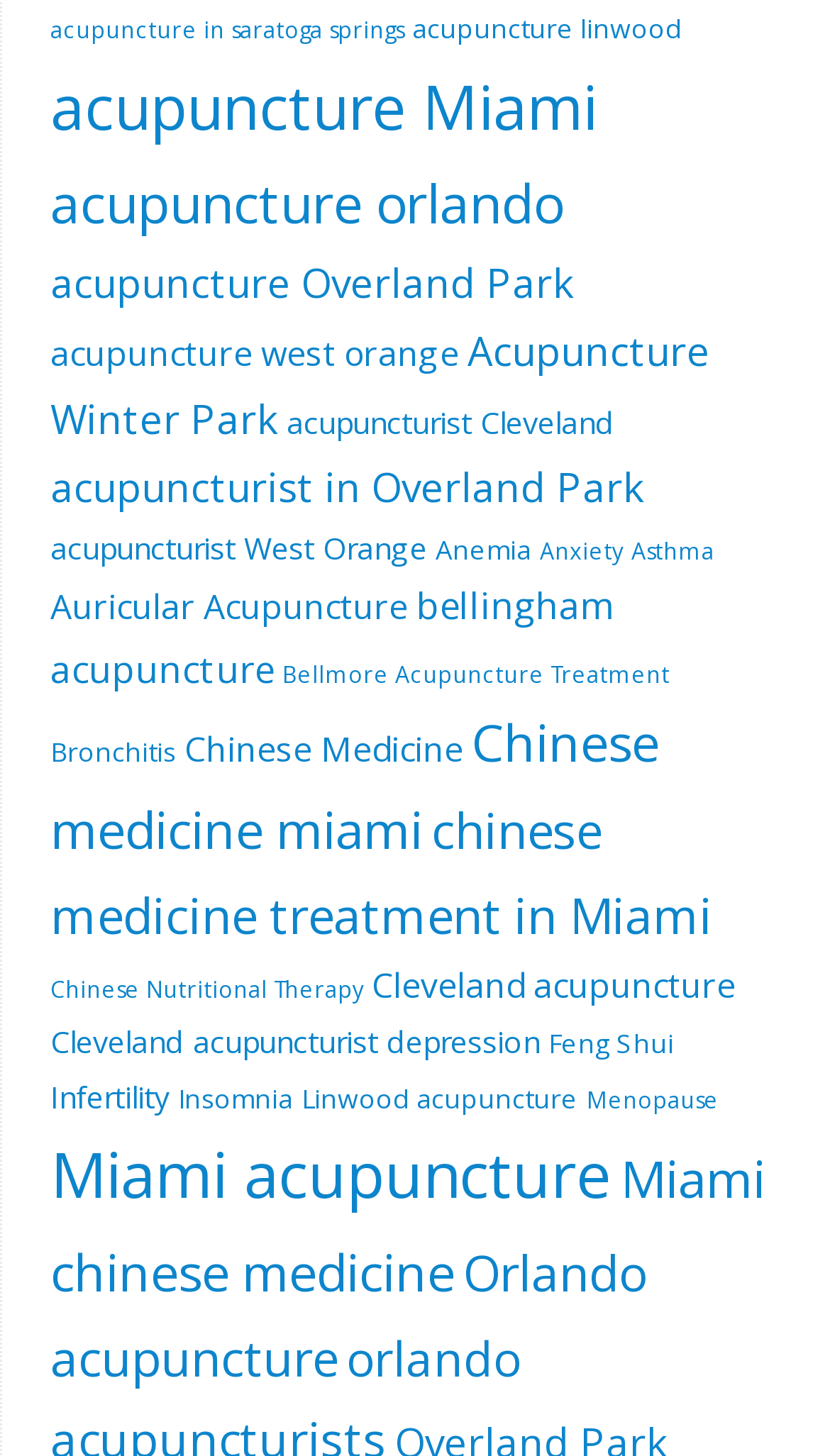Respond with a single word or phrase to the following question: What is the topic of the links on the top left?

Acupuncture locations